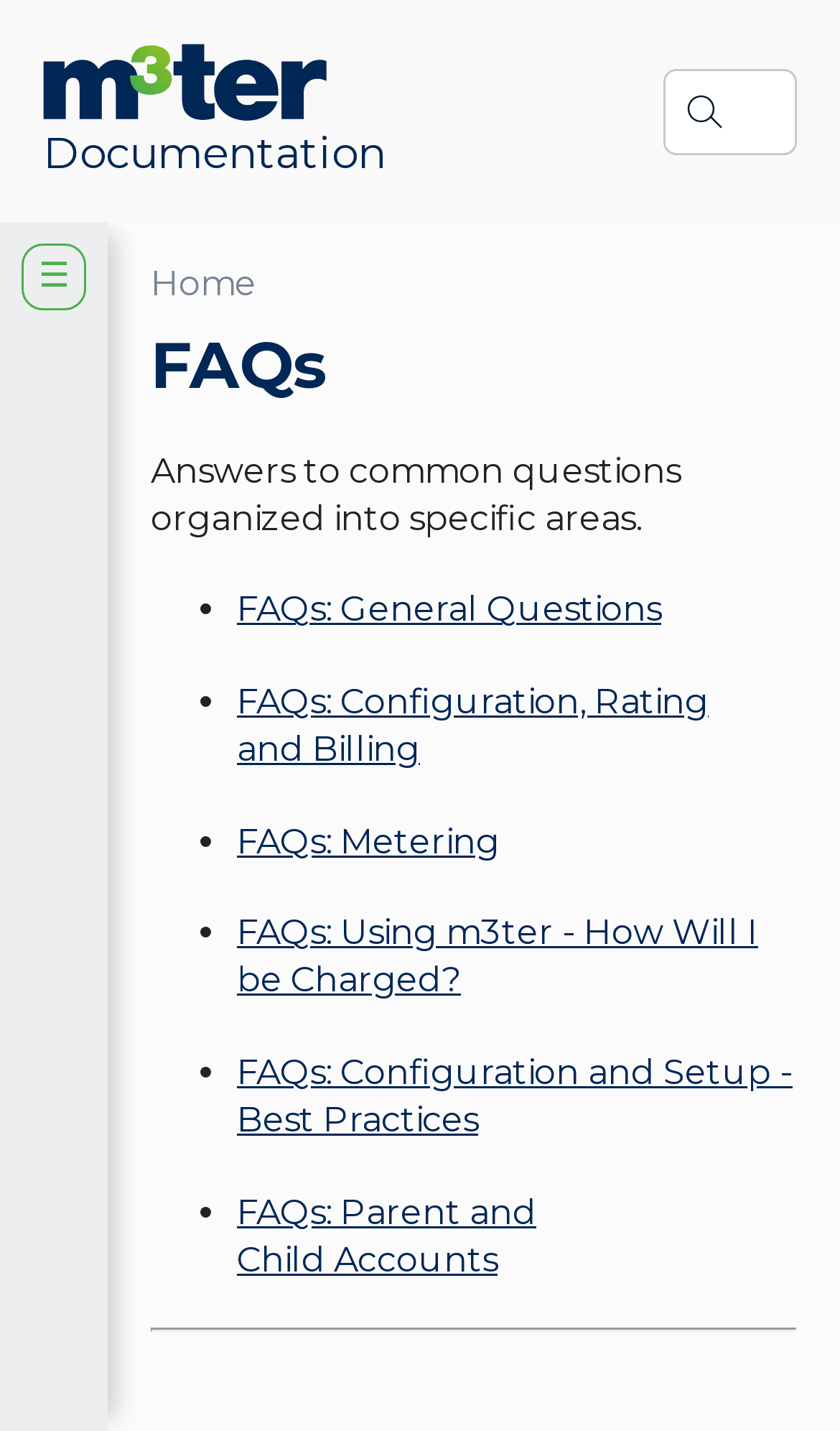Give a comprehensive overview of the webpage, including key elements.

The webpage is a documentation page for m3ter, with a focus on FAQs. At the top left, there is a logo of m3ter, accompanied by a link to the main page. Next to the logo, there is a link to the documentation page. On the top right, there is a search bar with a placeholder text "Search docs…".

Below the search bar, there is a button with an icon "☰" and the text "Open". To the right of the button, there are links to navigate to different sections of the documentation, including "Home" and "FAQs". The "FAQs" heading is prominent, with a description below it stating that it contains answers to common questions organized into specific areas.

The main content of the page is a list of FAQs, organized into categories. Each category is represented by a bullet point, and the categories include "General Questions", "Configuration, Rating and Billing", "Metering", "Using m3ter - How Will I be Charged?", "Configuration and Setup - Best Practices", and "Parent and Child Accounts". Each category has a link to a specific FAQ page.

At the bottom of the page, there is a horizontal separator line.